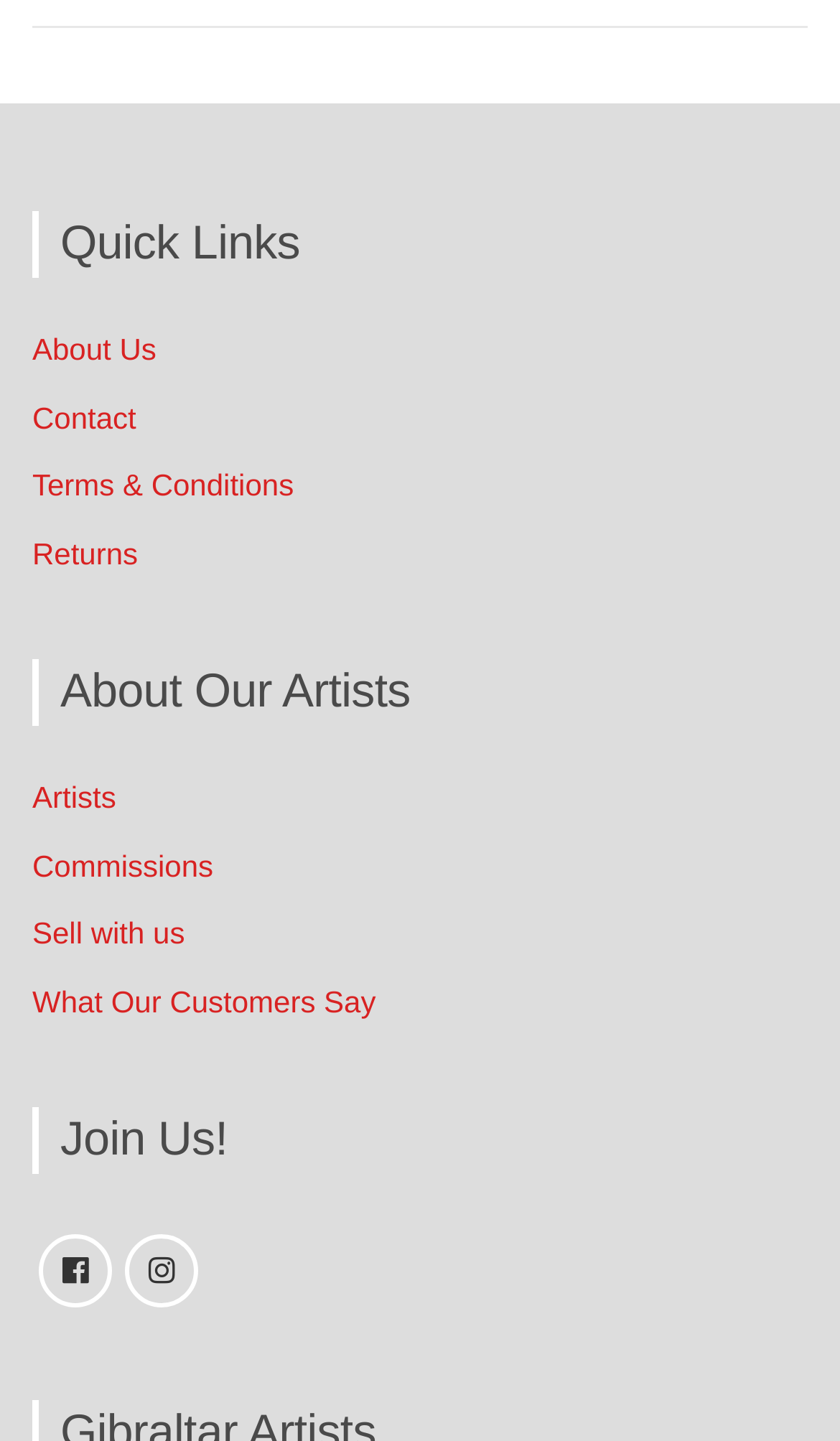Pinpoint the bounding box coordinates of the clickable area needed to execute the instruction: "Visit the University of Houston website". The coordinates should be specified as four float numbers between 0 and 1, i.e., [left, top, right, bottom].

None